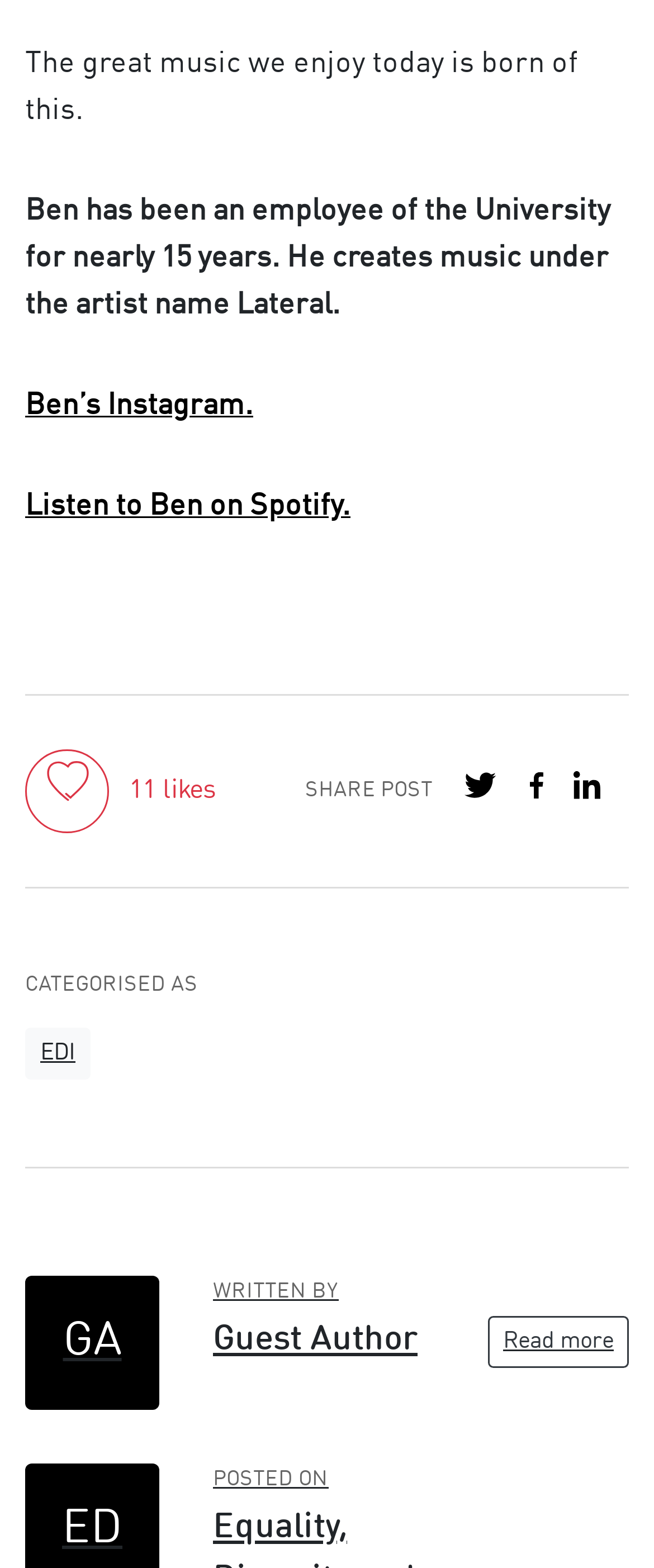Use one word or a short phrase to answer the question provided: 
What is the name of the author of the post?

Guest Author